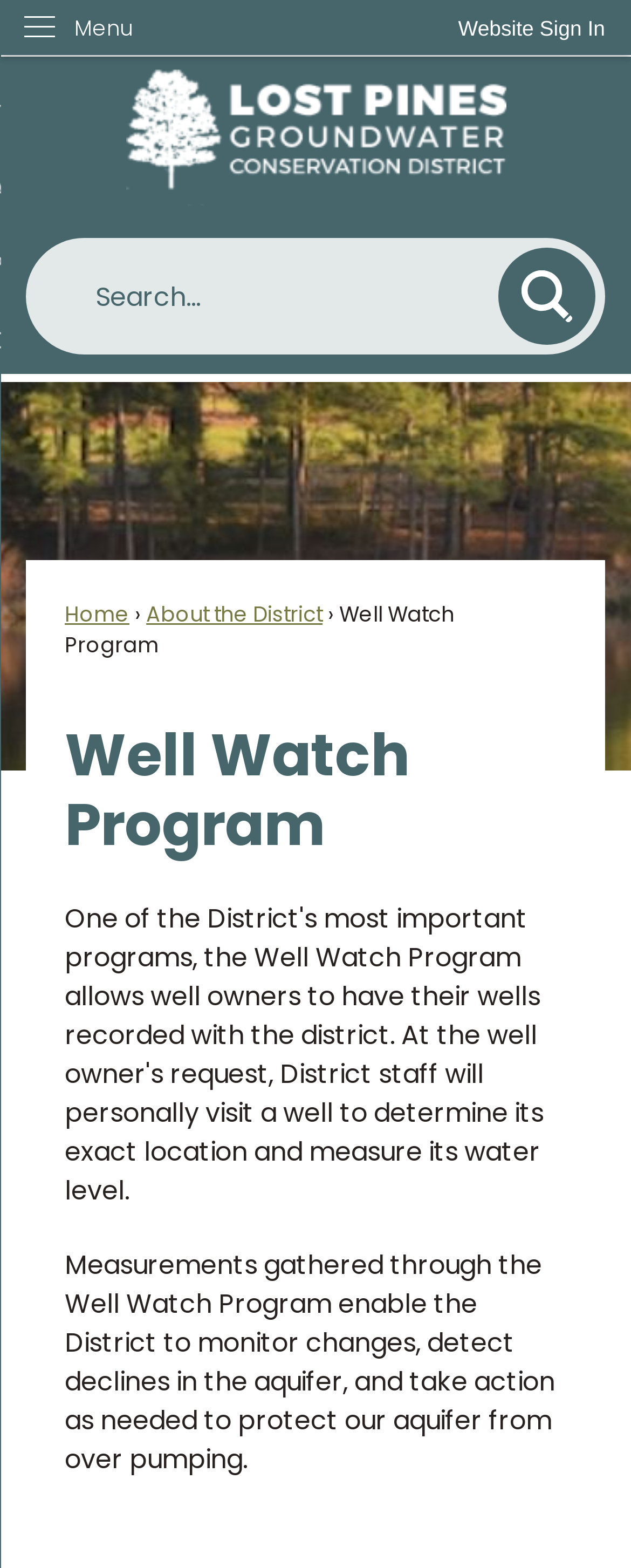Bounding box coordinates are specified in the format (top-left x, top-left y, bottom-right x, bottom-right y). All values are floating point numbers bounded between 0 and 1. Please provide the bounding box coordinate of the region this sentence describes: Home

[0.103, 0.383, 0.205, 0.401]